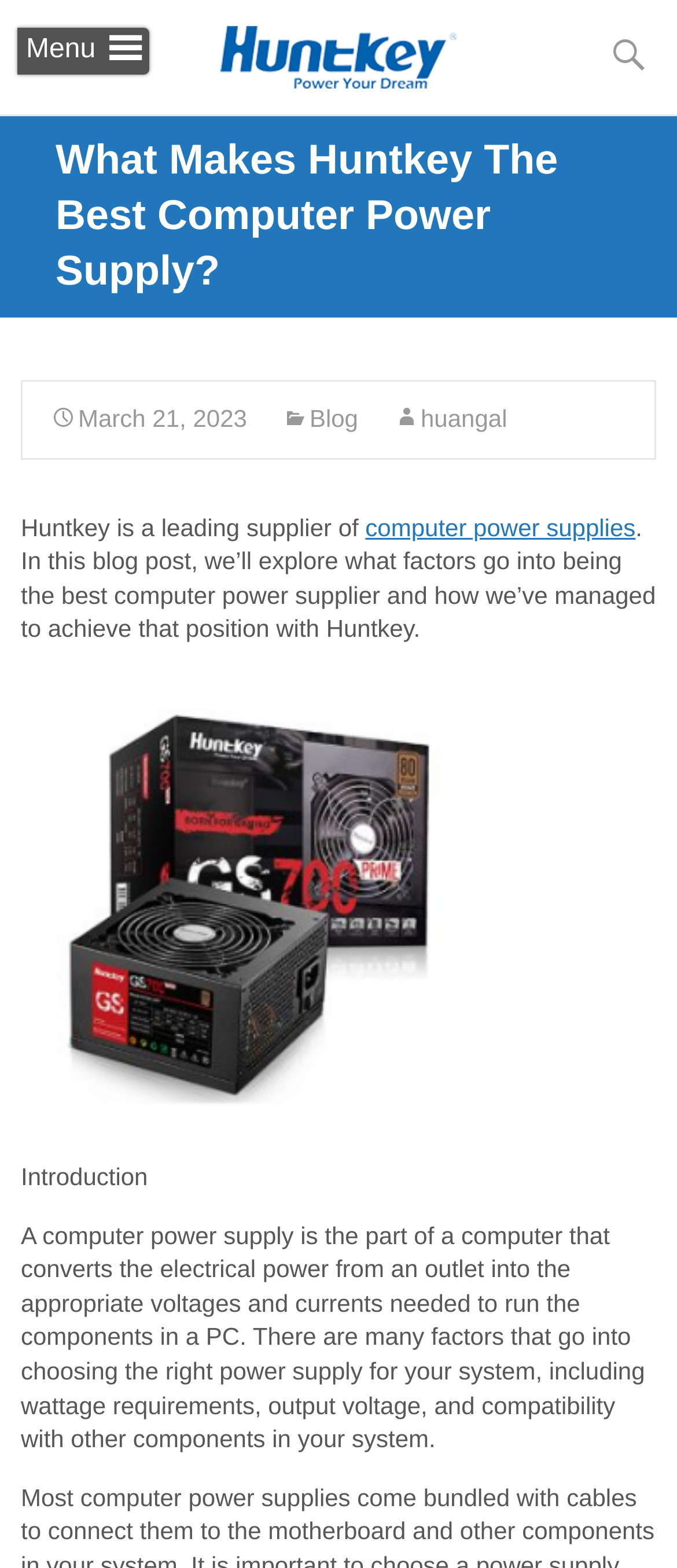Can you determine the main header of this webpage?

What Makes Huntkey The Best Computer Power Supply?